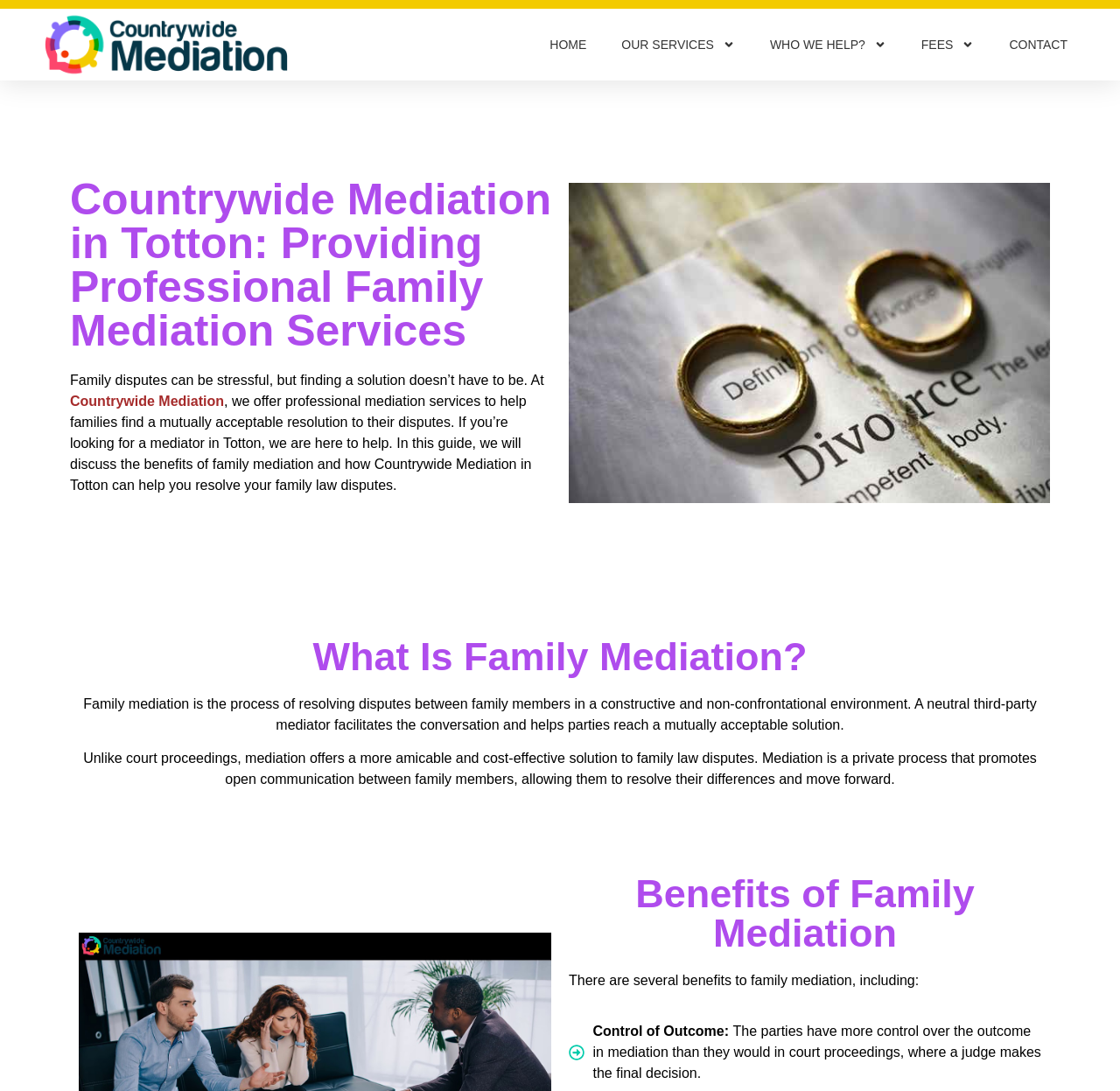Answer the following in one word or a short phrase: 
What is the purpose of family mediation?

Resolve disputes